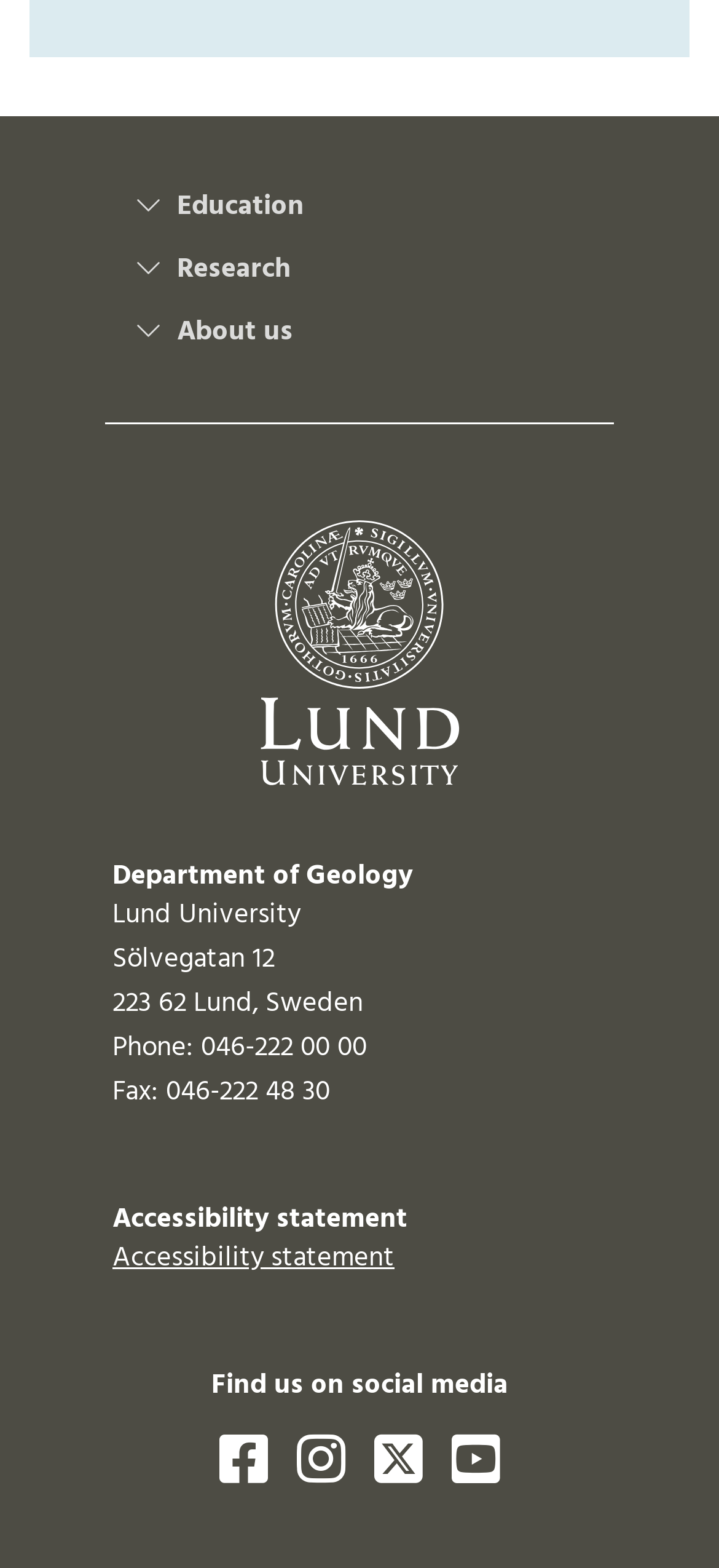Find the bounding box coordinates of the element I should click to carry out the following instruction: "Follow LundGeology on Facebook".

[0.305, 0.912, 0.372, 0.952]